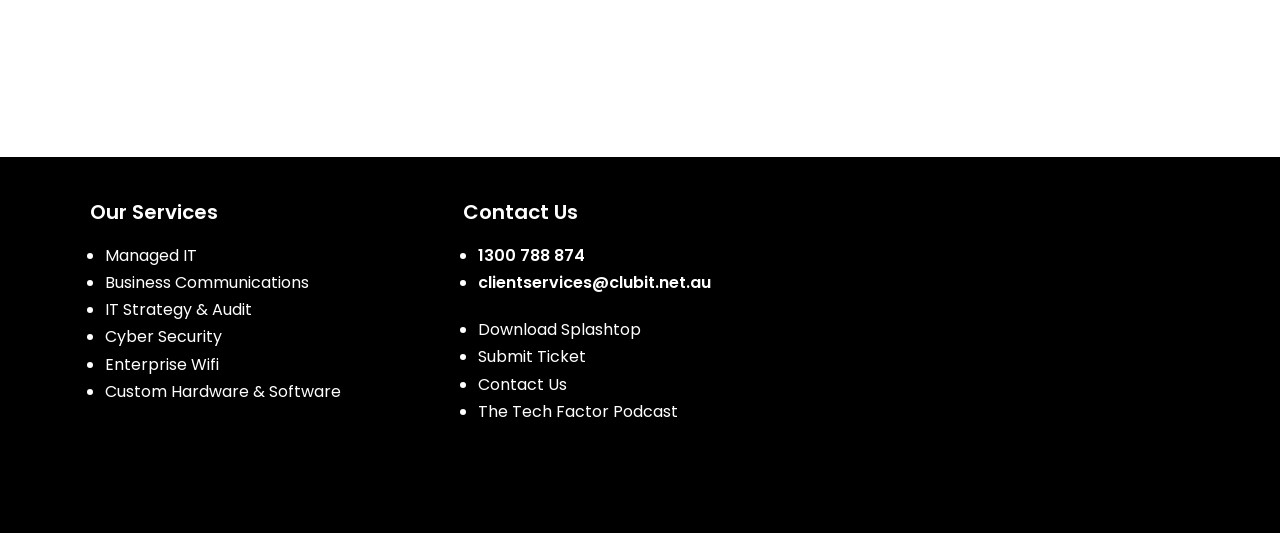Indicate the bounding box coordinates of the clickable region to achieve the following instruction: "Download Splashtop."

[0.374, 0.597, 0.501, 0.64]